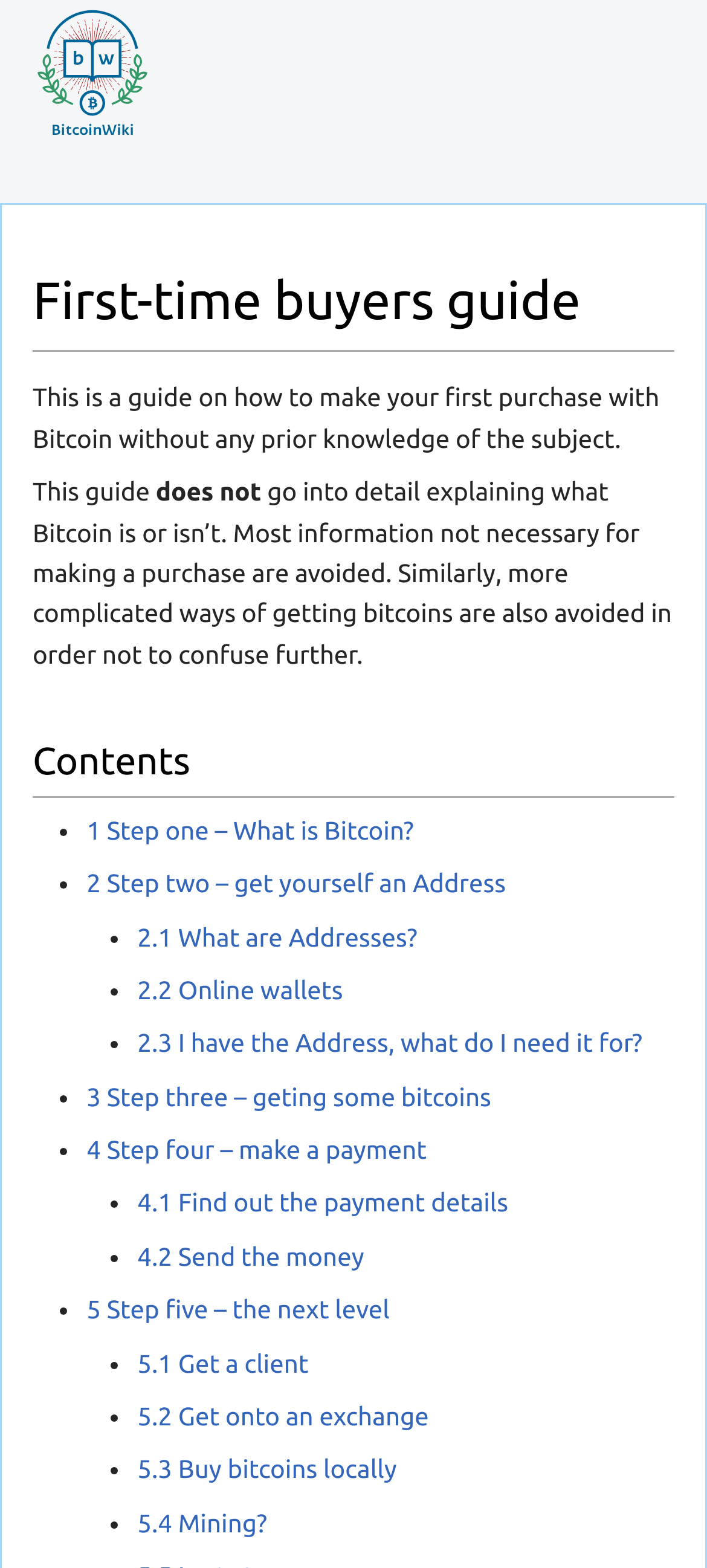What is the purpose of getting an address in Bitcoin purchase?
From the screenshot, supply a one-word or short-phrase answer.

To receive bitcoins